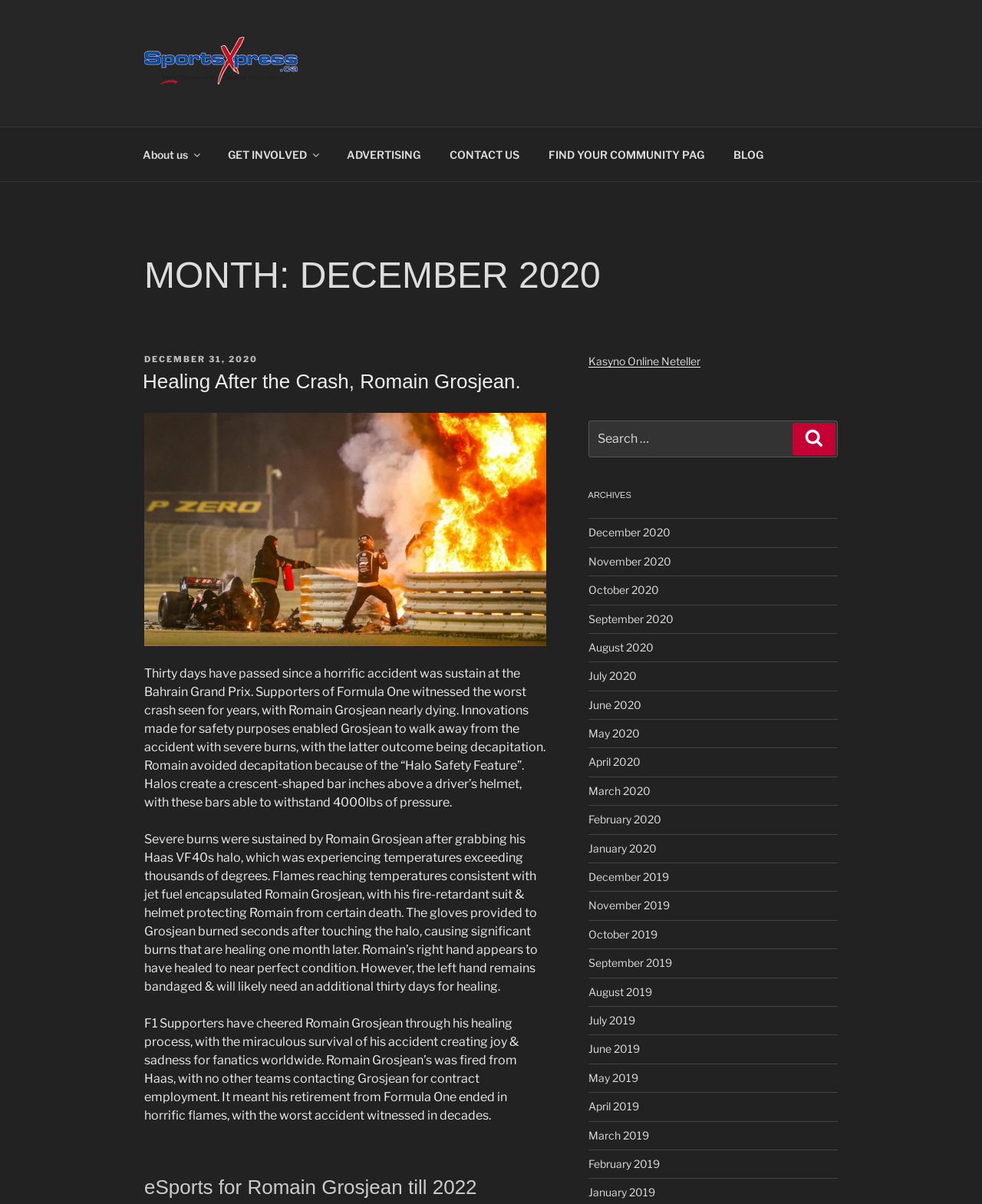Can you give a detailed response to the following question using the information from the image? How many links are in the top menu?

I counted the number of links in the top menu by looking at the navigation element 'Top Menu' which contains 6 links: 'About us', 'GET INVOLVED', 'ADVERTISING', 'CONTACT US', 'FIND YOUR COMMUNITY PAG', and 'BLOG'.